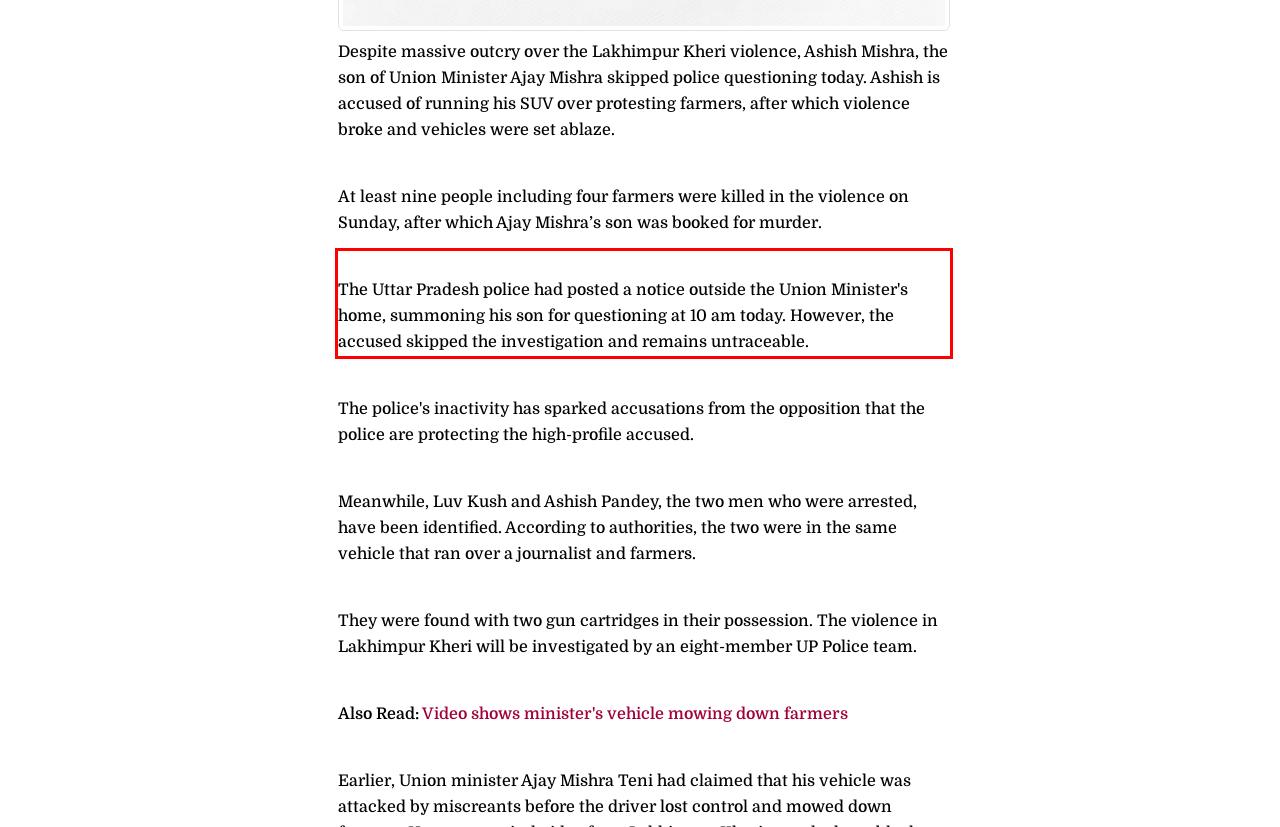There is a UI element on the webpage screenshot marked by a red bounding box. Extract and generate the text content from within this red box.

The Uttar Pradesh police had posted a notice outside the Union Minister's home, summoning his son for questioning at 10 am today. However, the accused skipped the investigation and remains untraceable.